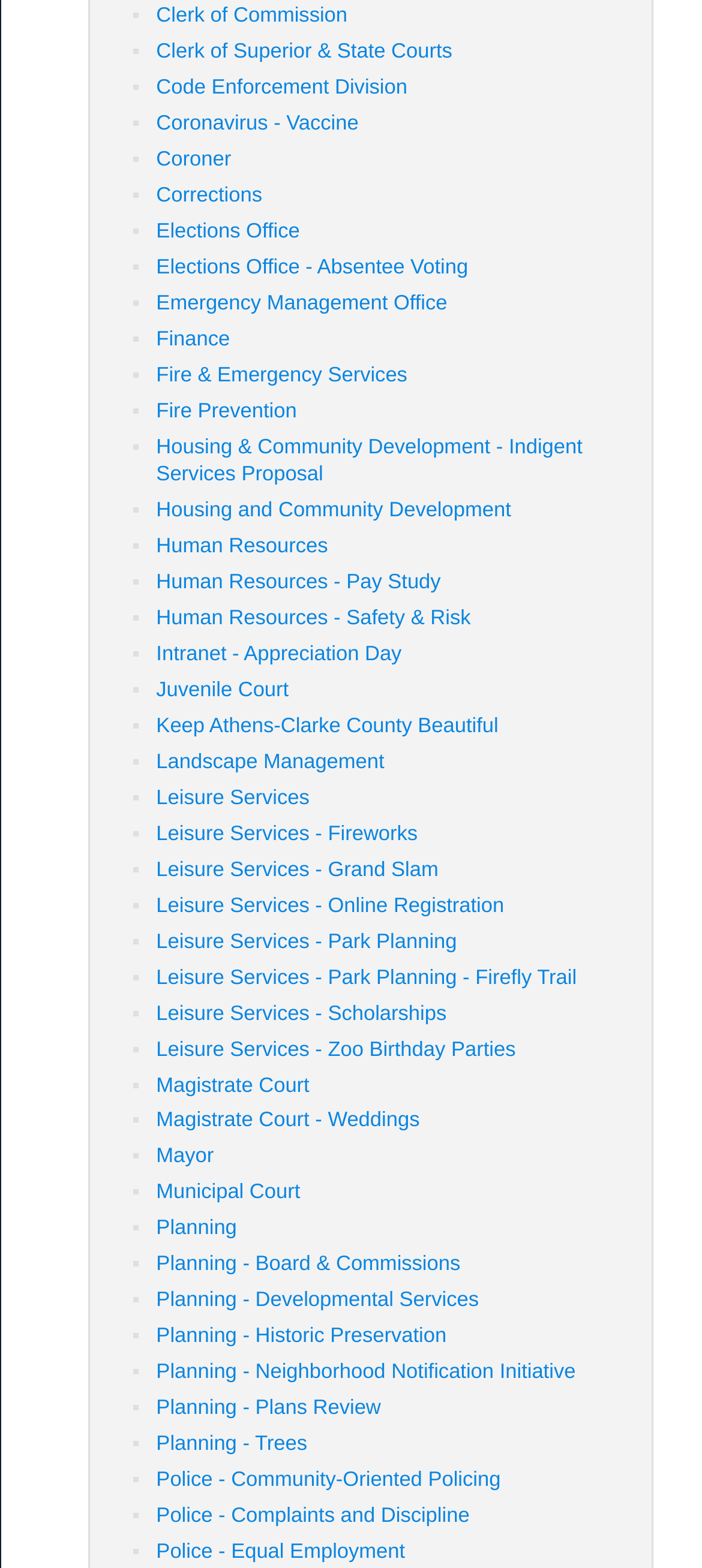Locate the bounding box coordinates of the element that needs to be clicked to carry out the instruction: "Learn about Leisure Services". The coordinates should be given as four float numbers ranging from 0 to 1, i.e., [left, top, right, bottom].

[0.223, 0.502, 0.441, 0.516]